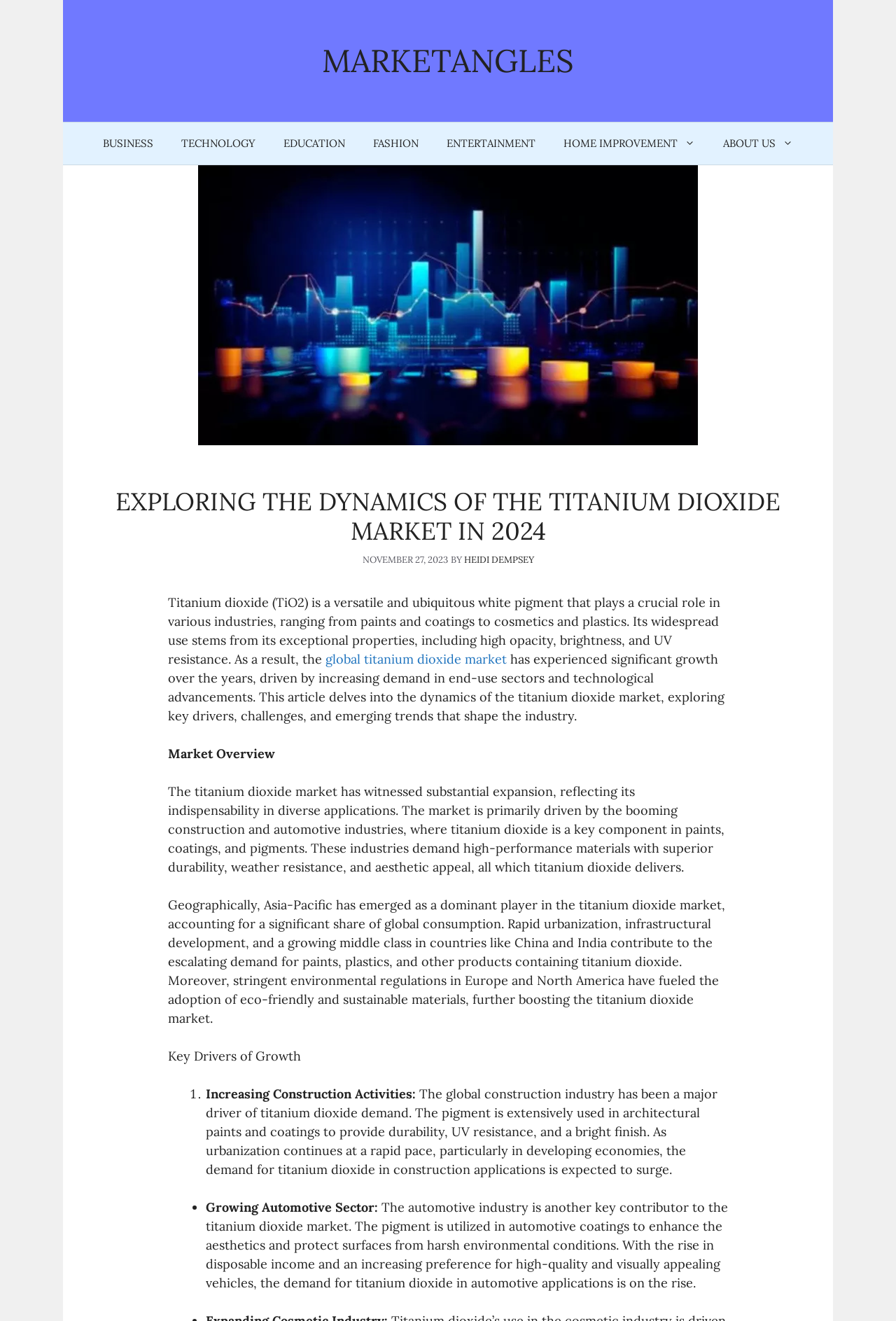Please find the bounding box coordinates of the element's region to be clicked to carry out this instruction: "Visit the 'RAHUL DEO GUPTA' page".

None